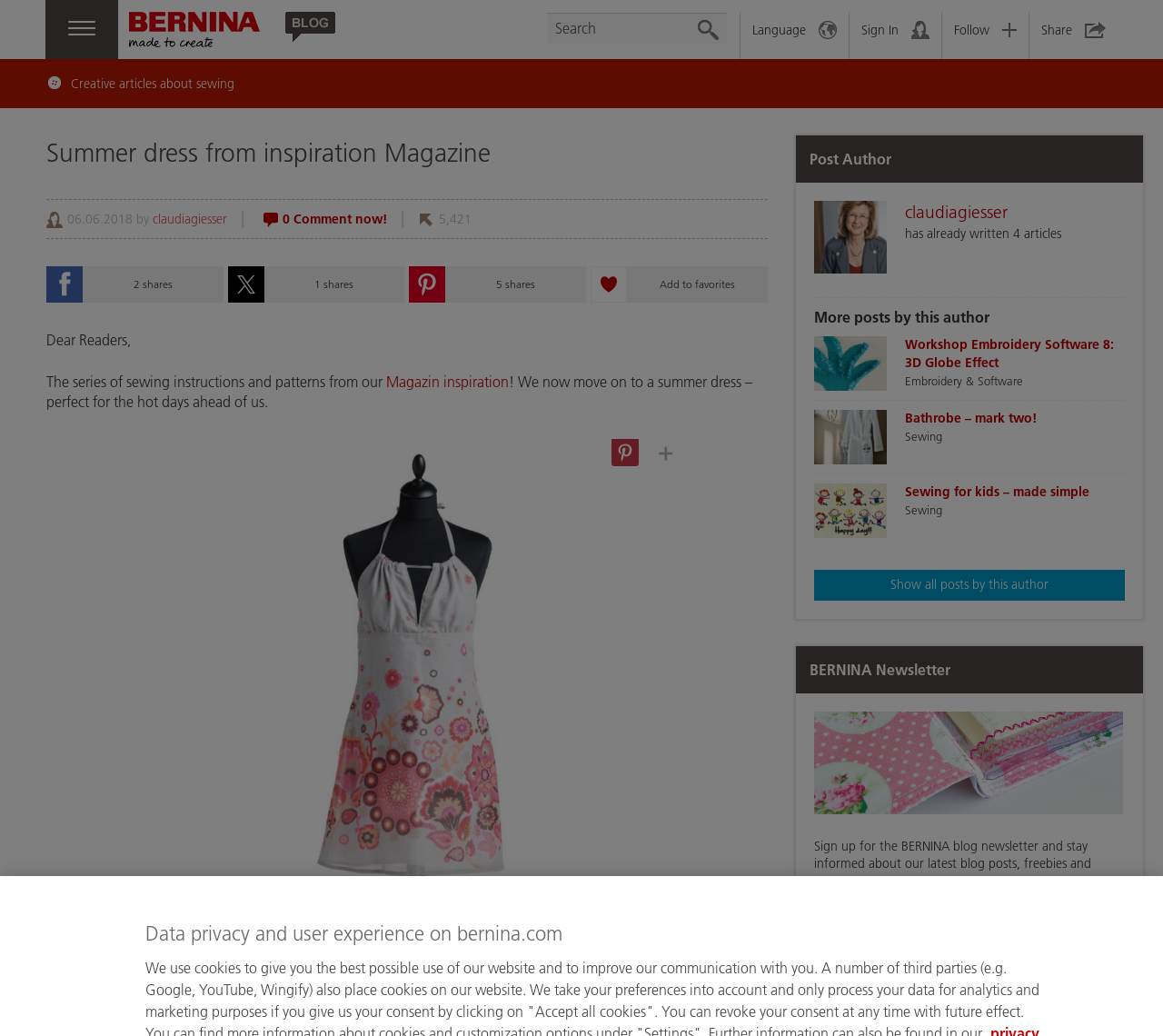Find the bounding box coordinates for the area that should be clicked to accomplish the instruction: "Sign up".

None